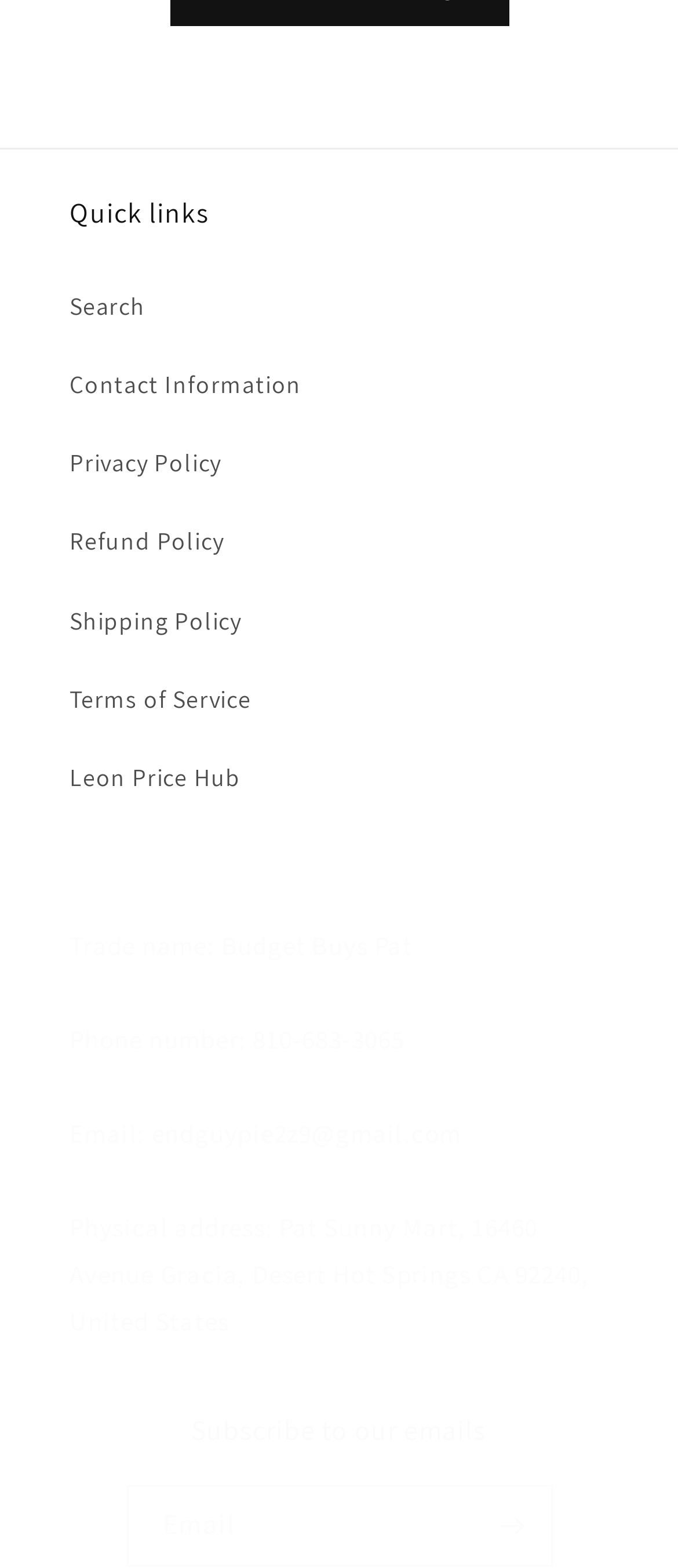Please determine the bounding box coordinates, formatted as (top-left x, top-left y, bottom-right x, bottom-right y), with all values as floating point numbers between 0 and 1. Identify the bounding box of the region described as: Terms of Service

[0.103, 0.421, 0.897, 0.471]